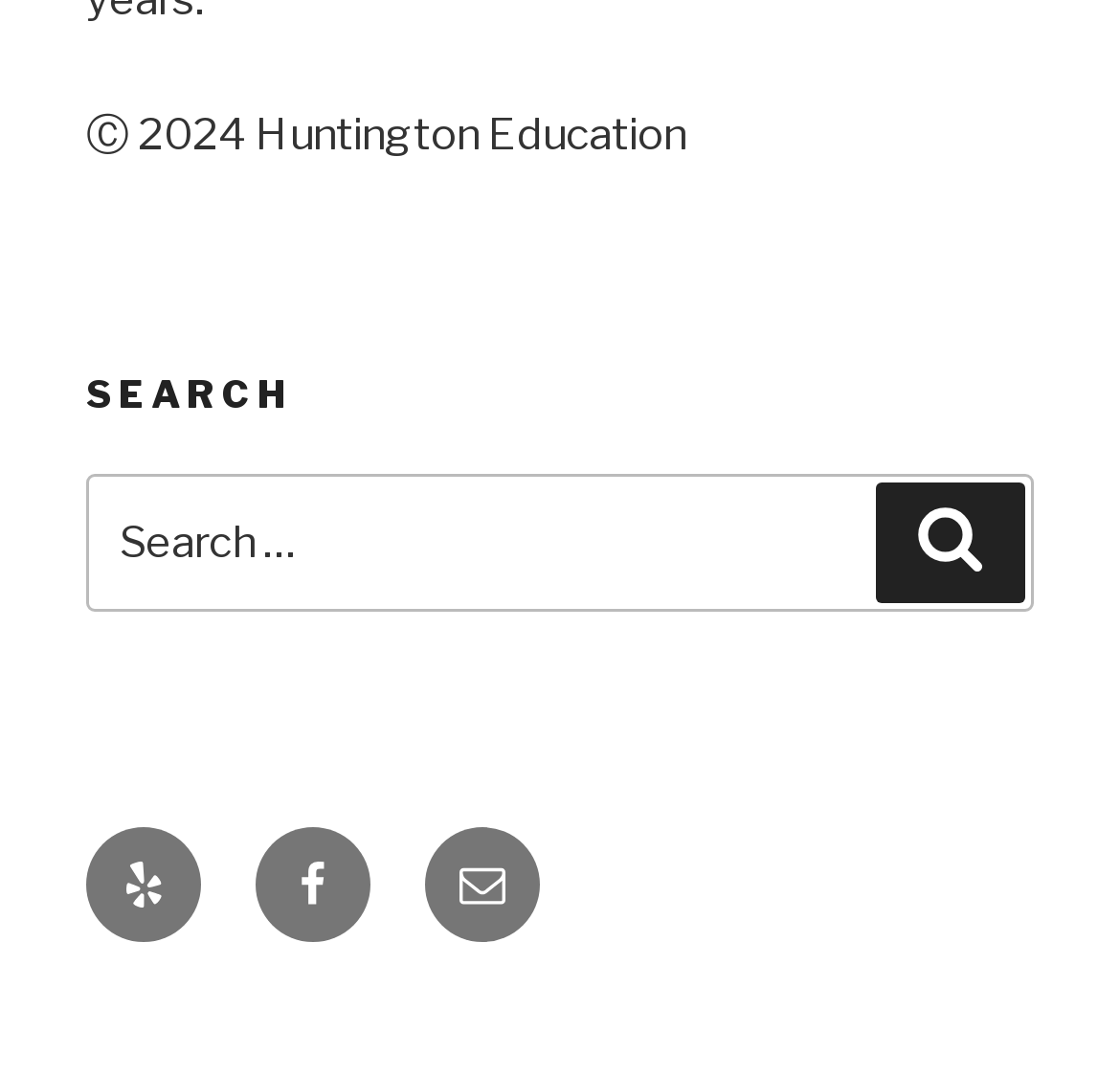Determine the bounding box coordinates for the HTML element described here: "Email".

[0.379, 0.769, 0.482, 0.876]